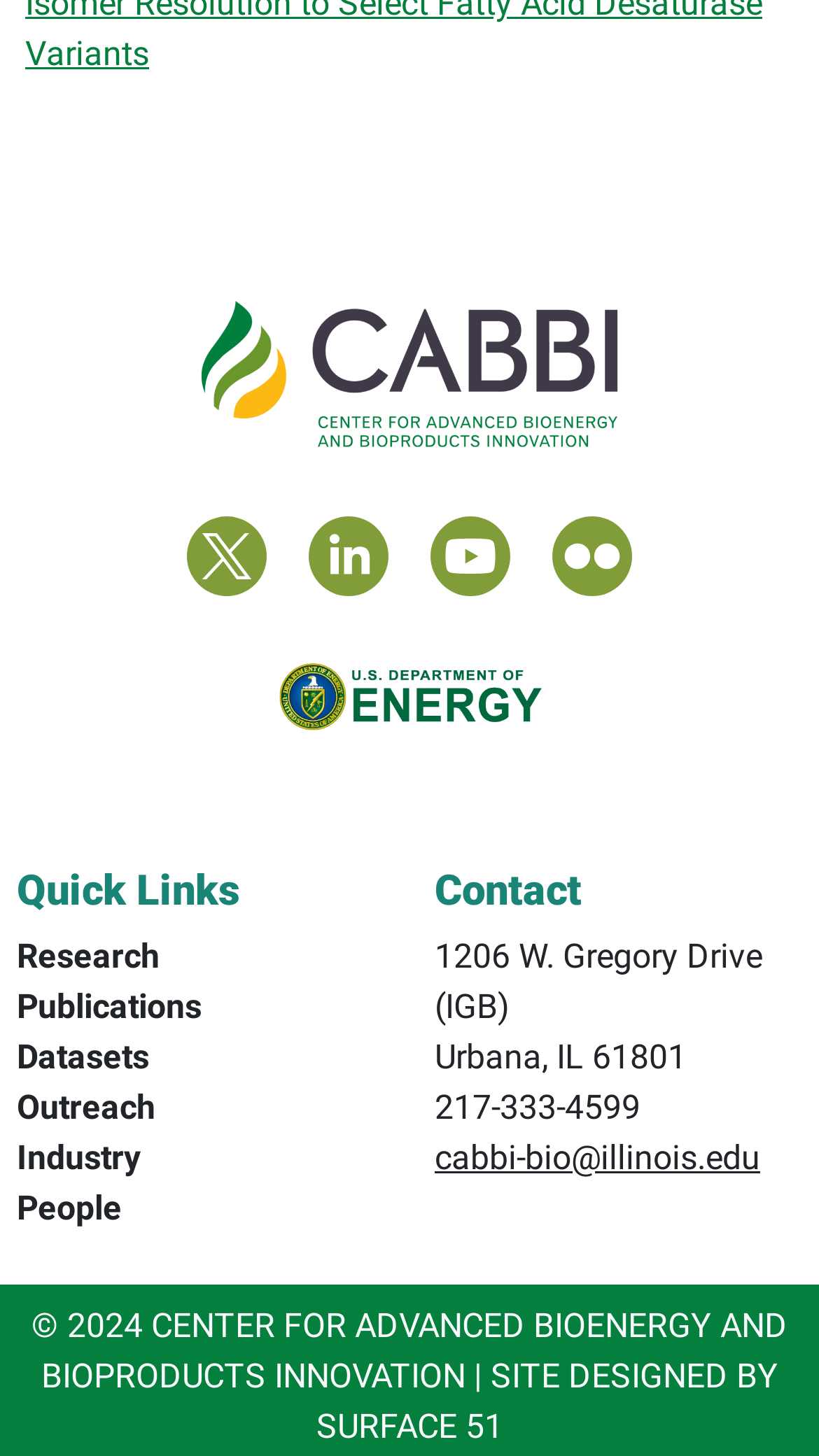Provide your answer to the question using just one word or phrase: How many quick links are available?

6